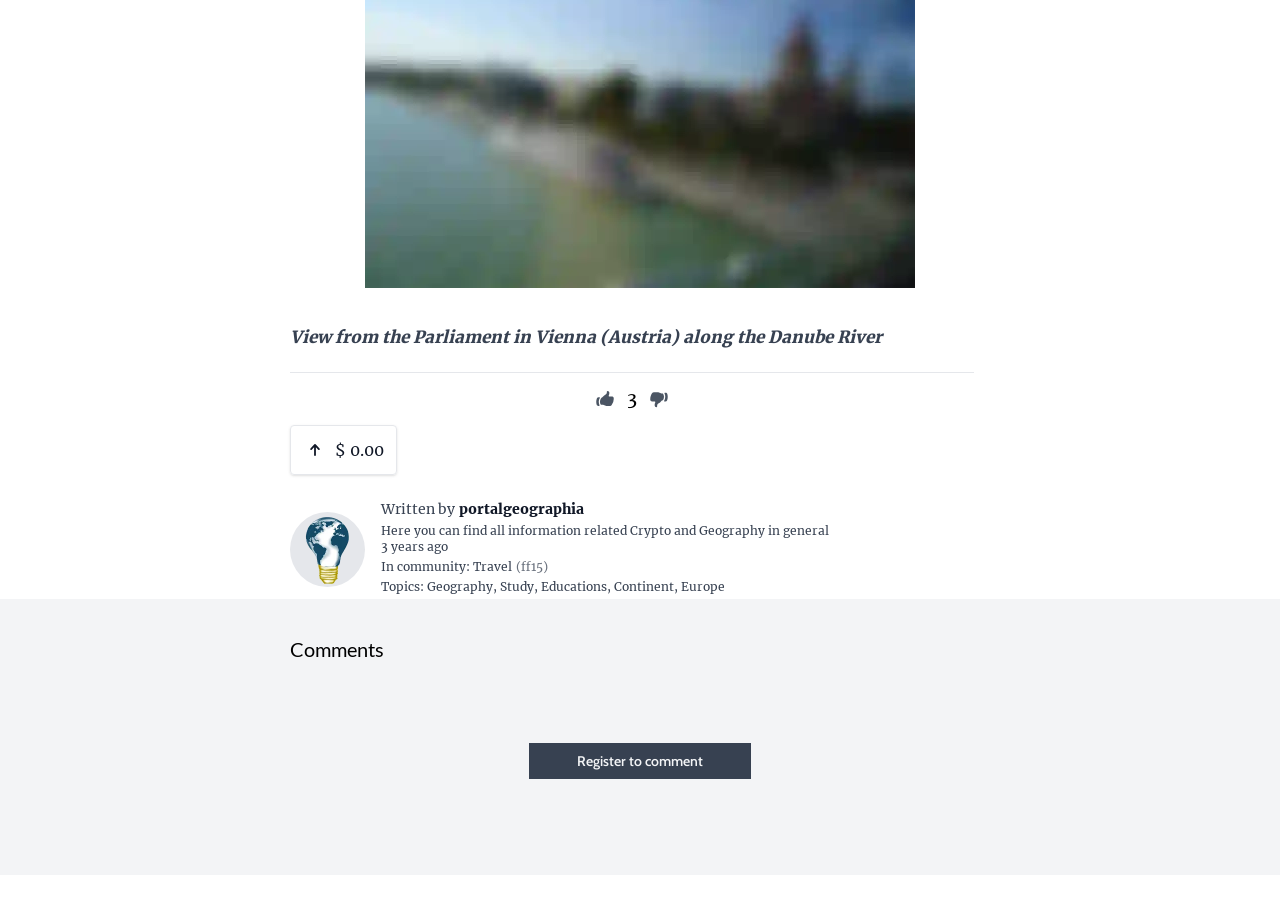Can you pinpoint the bounding box coordinates for the clickable element required for this instruction: "Search for something"? The coordinates should be four float numbers between 0 and 1, i.e., [left, top, right, bottom].

None